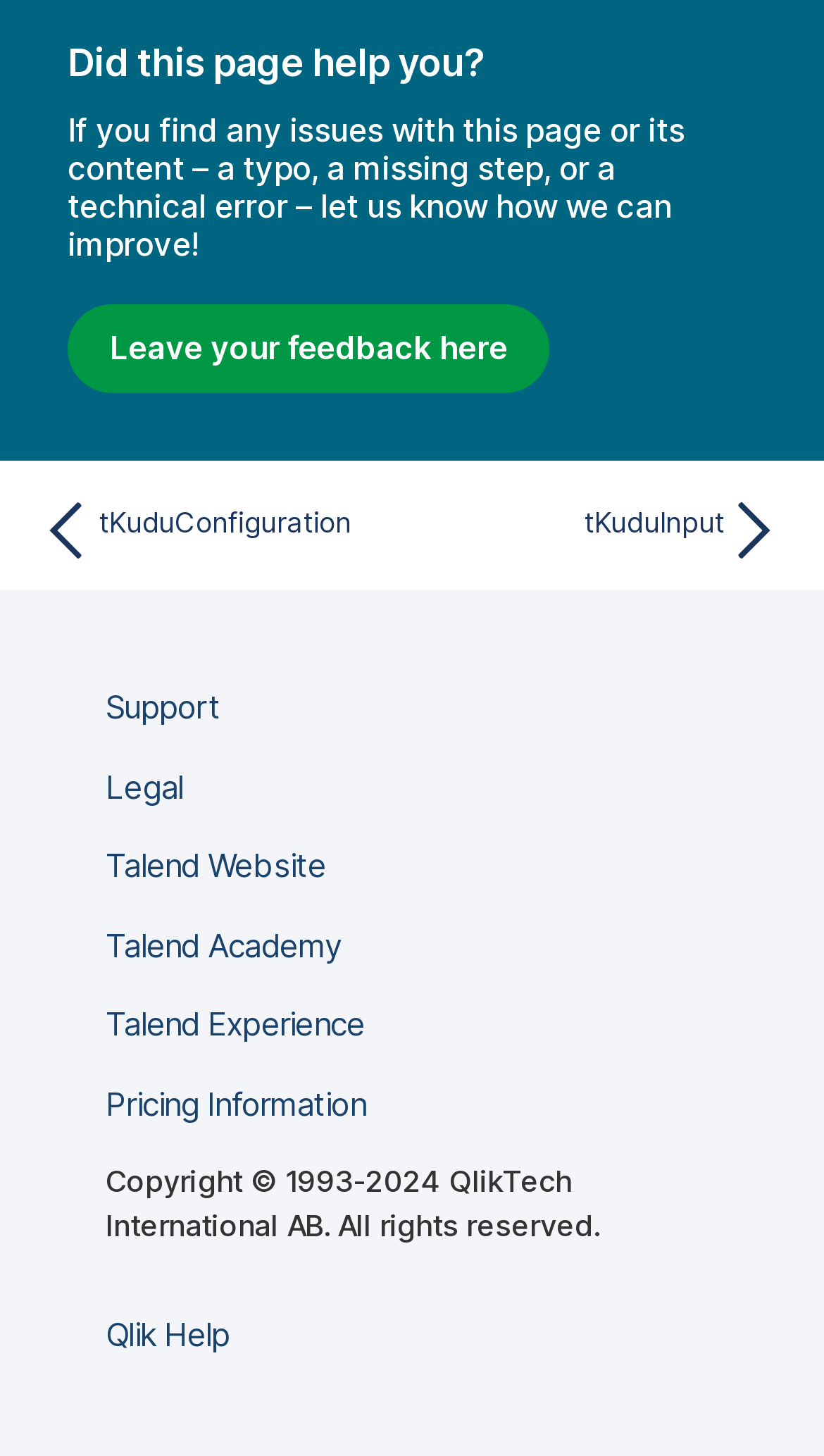Please identify the bounding box coordinates of the area I need to click to accomplish the following instruction: "Leave your feedback".

[0.082, 0.208, 0.667, 0.27]